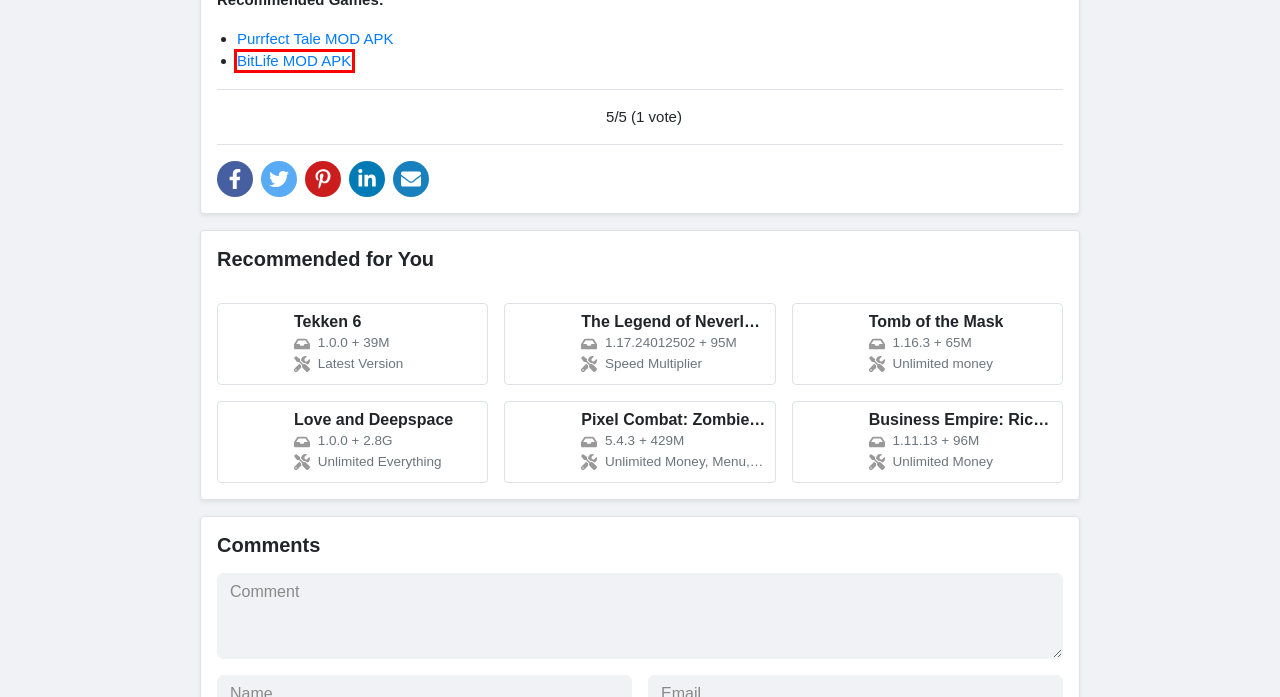Examine the screenshot of a webpage with a red bounding box around a specific UI element. Identify which webpage description best matches the new webpage that appears after clicking the element in the red bounding box. Here are the candidates:
A. Purrfect Tale MOD APK v2.7.0 (Full Unlocked) - MODFUNDA.COM
B. BitLife MOD APK v3.8.5 (Bitizenship, God Mode, Time Machine) - MODFUNDA.COM
C. Business Empire MOD APK v1.11.13 (Unlimited Money) - MODFUNDA.COM
D. Tekken 6 APK v1.0.0 Latest Version Download - MODFUNDA.COM
E. Pixel Combat: Zombies Strike MOD APK v5.4.3 (Unlimited Money, Menu, Mega MOD) - MODFUNDA.COM
F. Love and Deepspace MOD APK v1.0.0 (Unlimited Everything) - MODFUNDA.COM
G. The Legend of Neverland MOD APK v1.17.24012502 (Speed Multiplier) - MODFUNDA.COM
H. Tomb of the Mask MOD APK v1.16.3 (Unlimited money) - MODFUNDA.COM

B